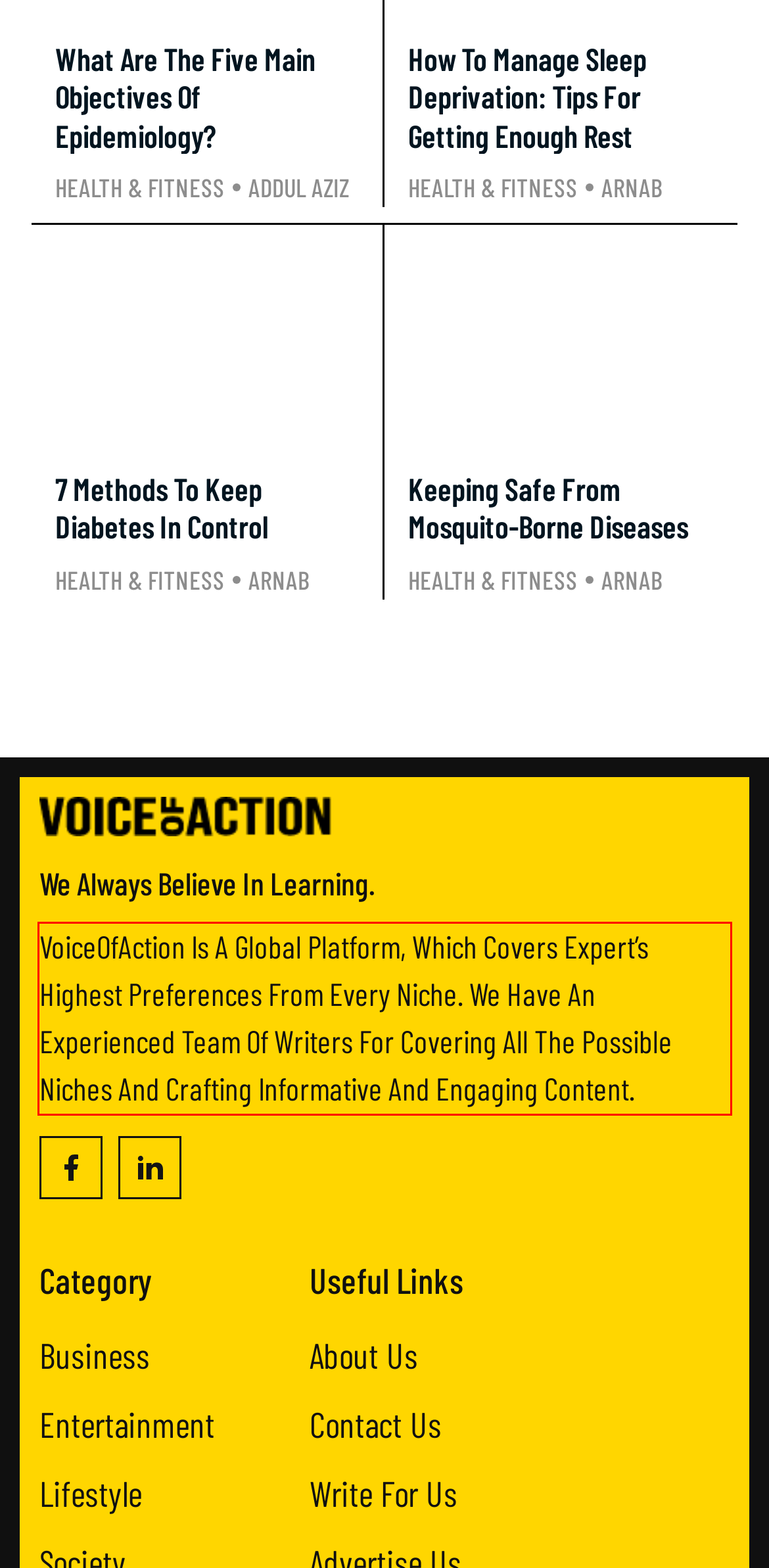Review the webpage screenshot provided, and perform OCR to extract the text from the red bounding box.

VoiceOfAction Is A Global Platform, Which Covers Expert’s Highest Preferences From Every Niche. We Have An Experienced Team Of Writers For Covering All The Possible Niches And Crafting Informative And Engaging Content.